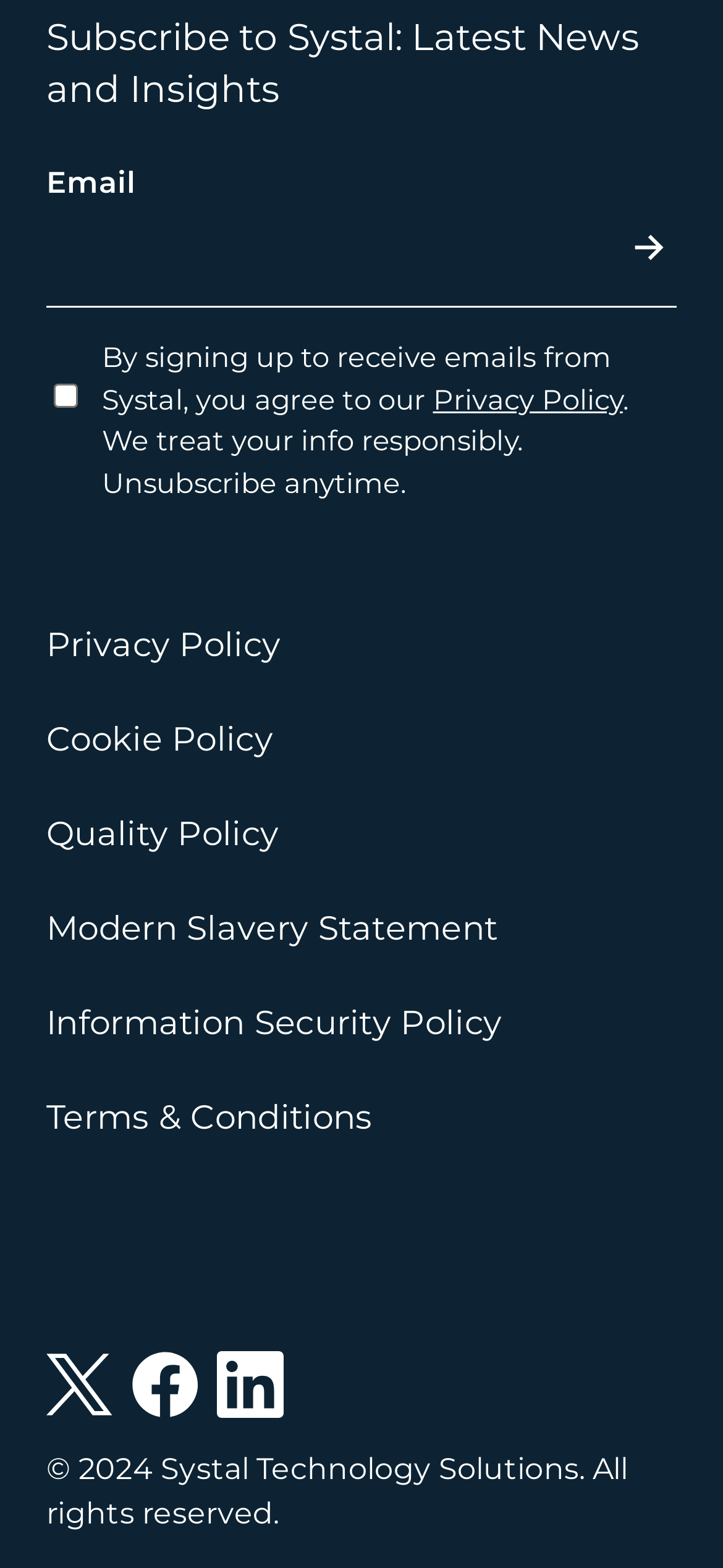Determine the coordinates of the bounding box for the clickable area needed to execute this instruction: "Agree to privacy policy".

[0.074, 0.225, 0.108, 0.28]